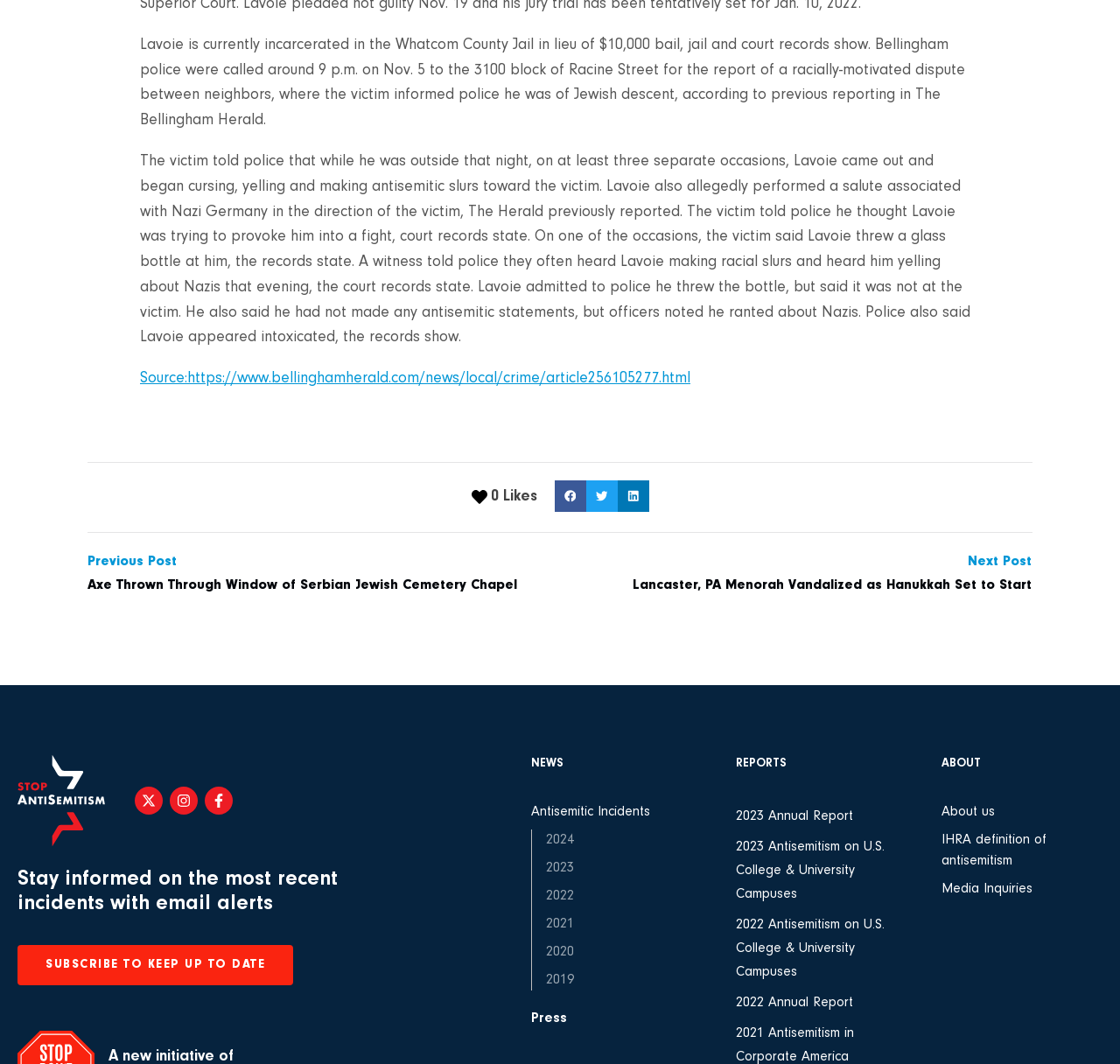Locate the bounding box coordinates of the clickable region to complete the following instruction: "Learn about IHRA definition of antisemitism."

[0.84, 0.78, 0.984, 0.819]